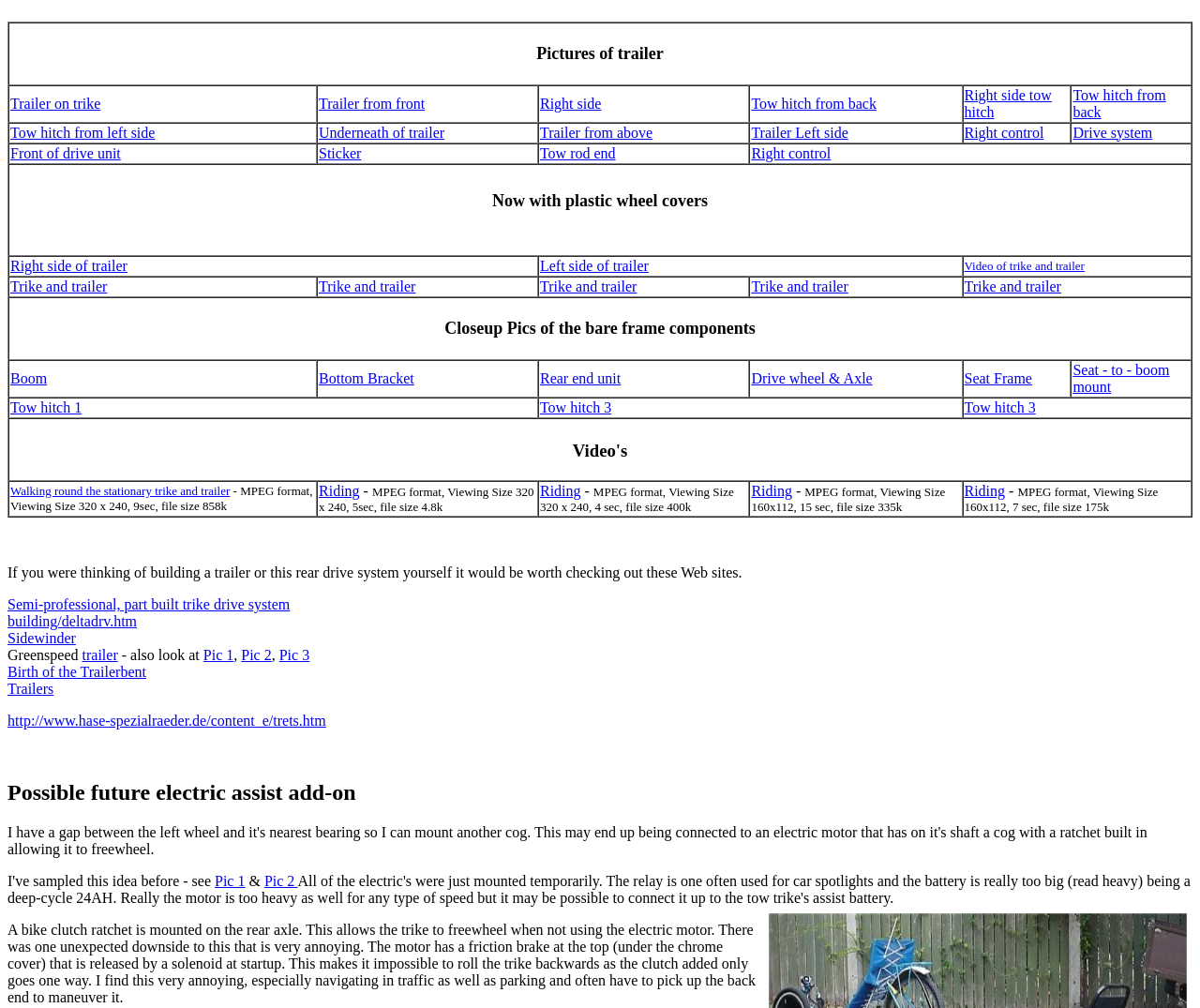Identify the bounding box for the UI element described as: "Terms & Conditions". The coordinates should be four float numbers between 0 and 1, i.e., [left, top, right, bottom].

None